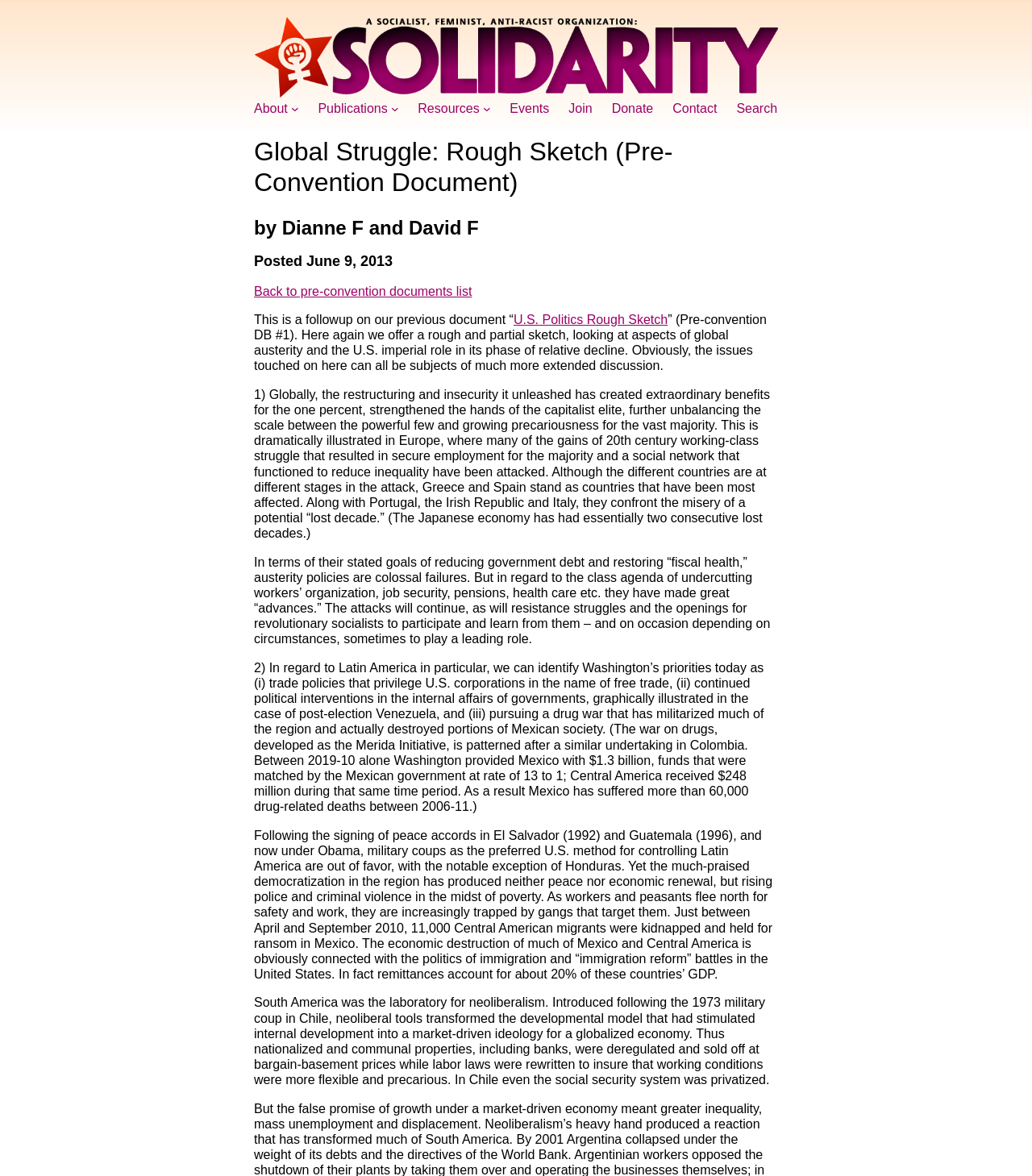Please locate the bounding box coordinates of the element that should be clicked to complete the given instruction: "Click the 'About' link".

[0.246, 0.086, 0.279, 0.099]